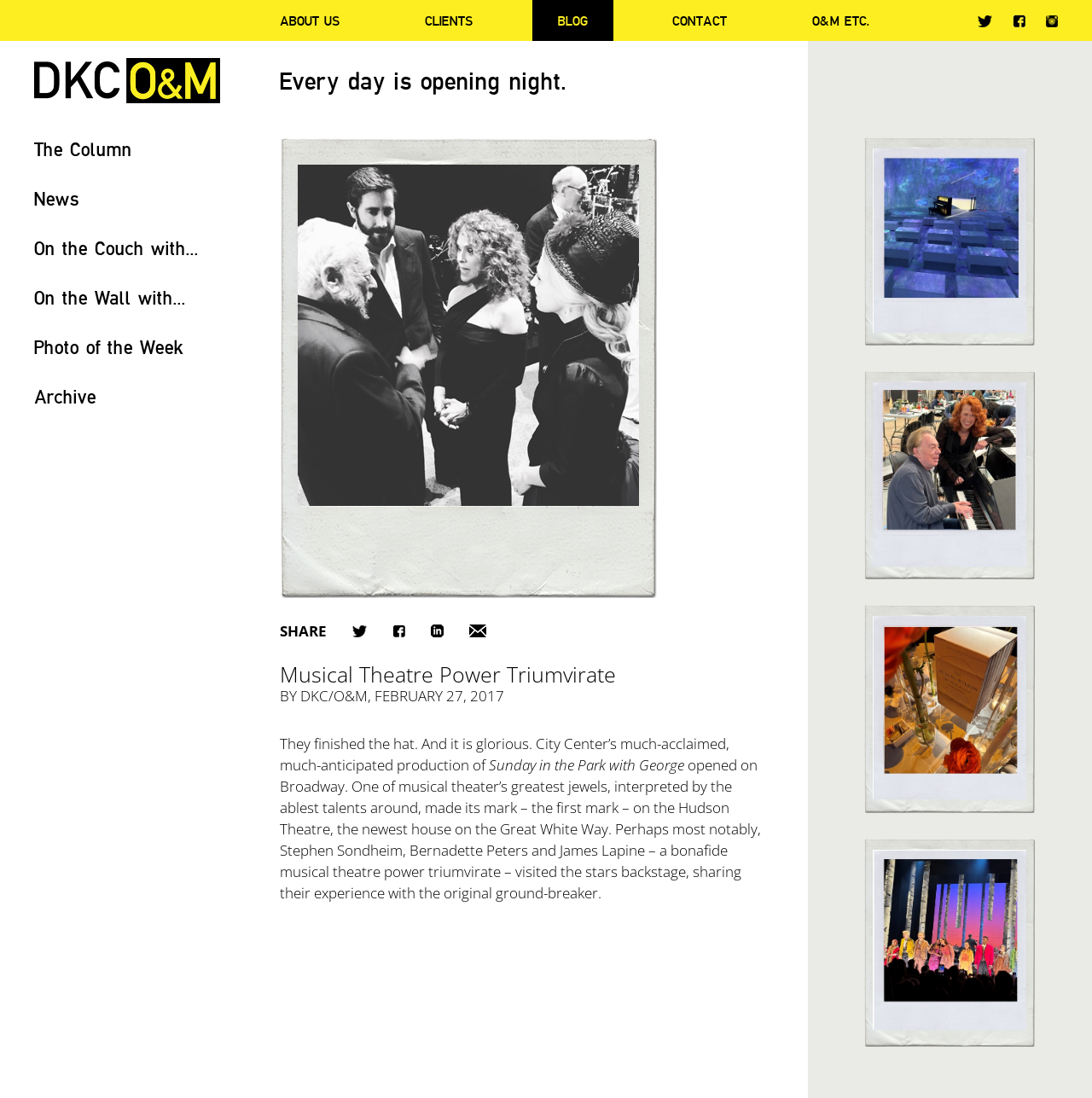What is the name of the musical theatre production? Based on the screenshot, please respond with a single word or phrase.

Sunday in the Park with George